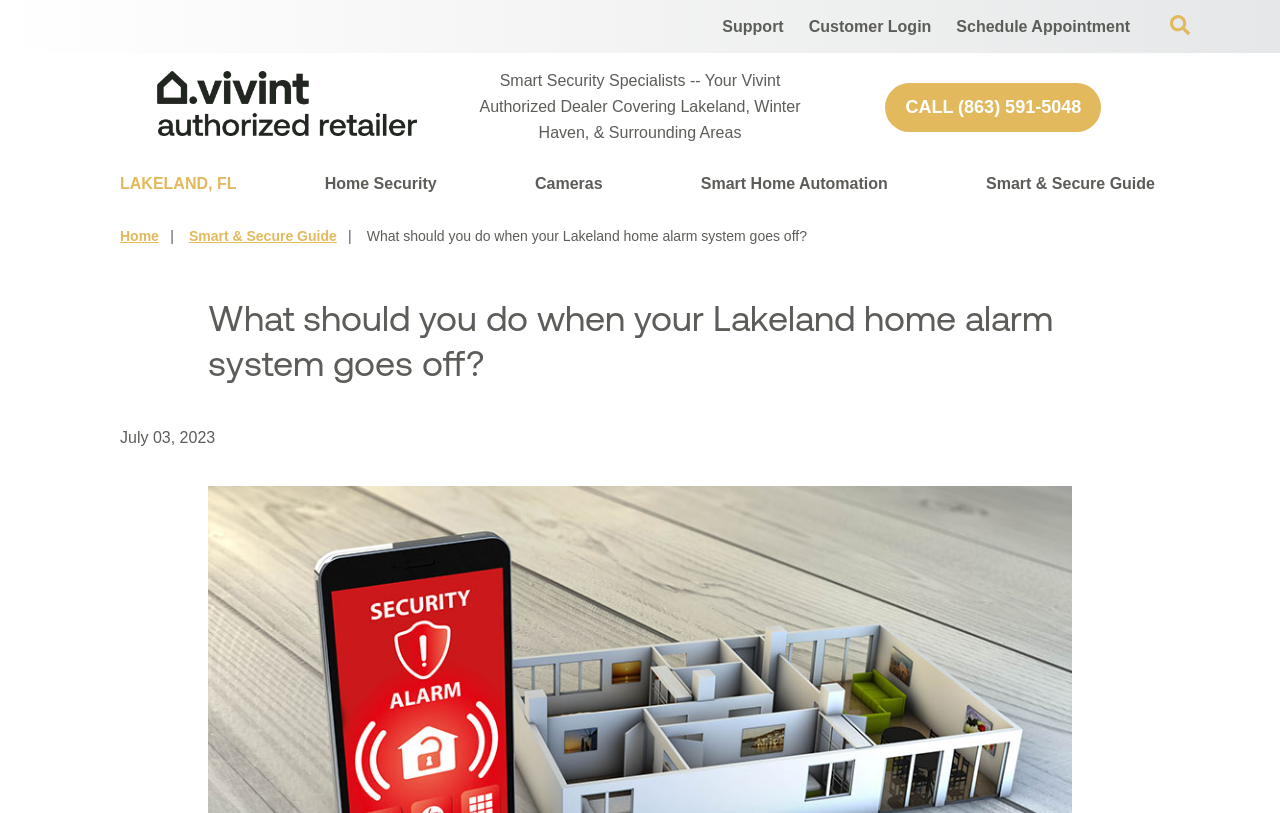What is the city and state of the Vivint Authorized Retailer?
Carefully examine the image and provide a detailed answer to the question.

I found the answer by looking at the static text element 'LAKELAND, FL' which is located at the top of the webpage, indicating the location of the Vivint Authorized Retailer.